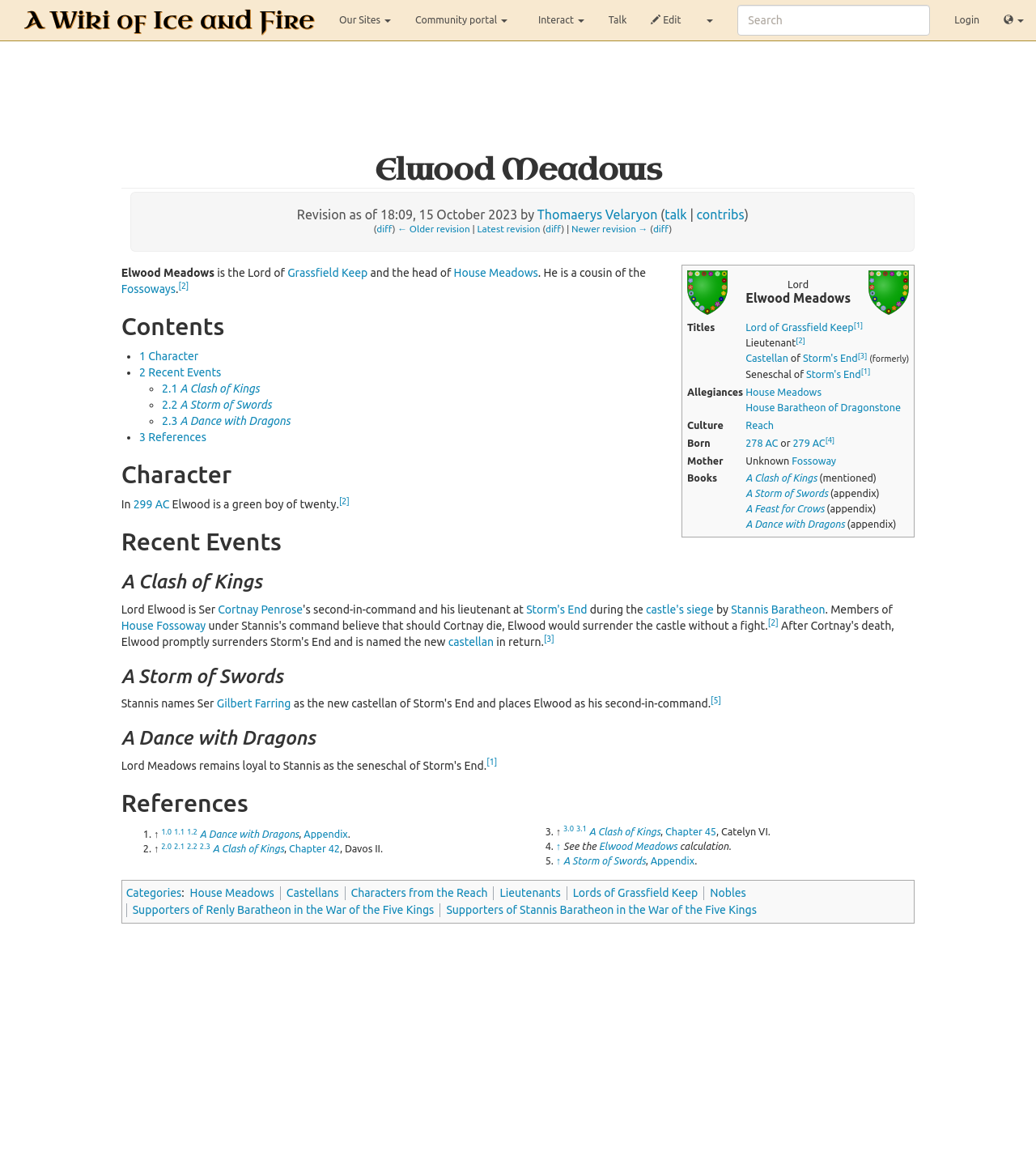What is the name of the house that Elwood Meadows is a part of?
Please respond to the question with a detailed and informative answer.

I determined the answer by looking at the table on the webpage, which lists Elwood Meadows' allegiances. One of the allegiances is 'House Meadows', which suggests that he is a part of this house.